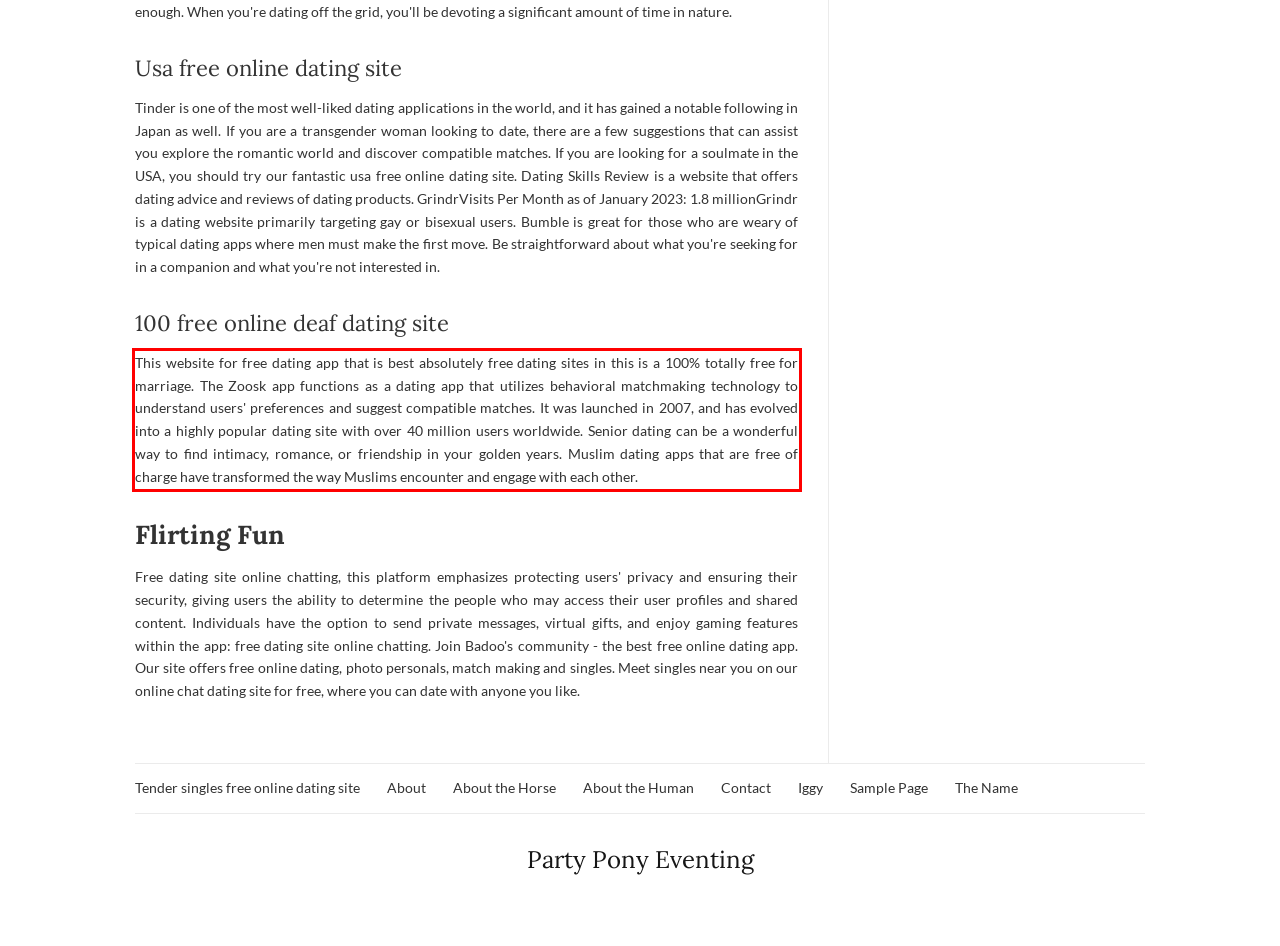Please identify the text within the red rectangular bounding box in the provided webpage screenshot.

This website for free dating app that is best absolutely free dating sites in this is a 100% totally free for marriage. The Zoosk app functions as a dating app that utilizes behavioral matchmaking technology to understand users' preferences and suggest compatible matches. It was launched in 2007, and has evolved into a highly popular dating site with over 40 million users worldwide. Senior dating can be a wonderful way to find intimacy, romance, or friendship in your golden years. Muslim dating apps that are free of charge have transformed the way Muslims encounter and engage with each other.